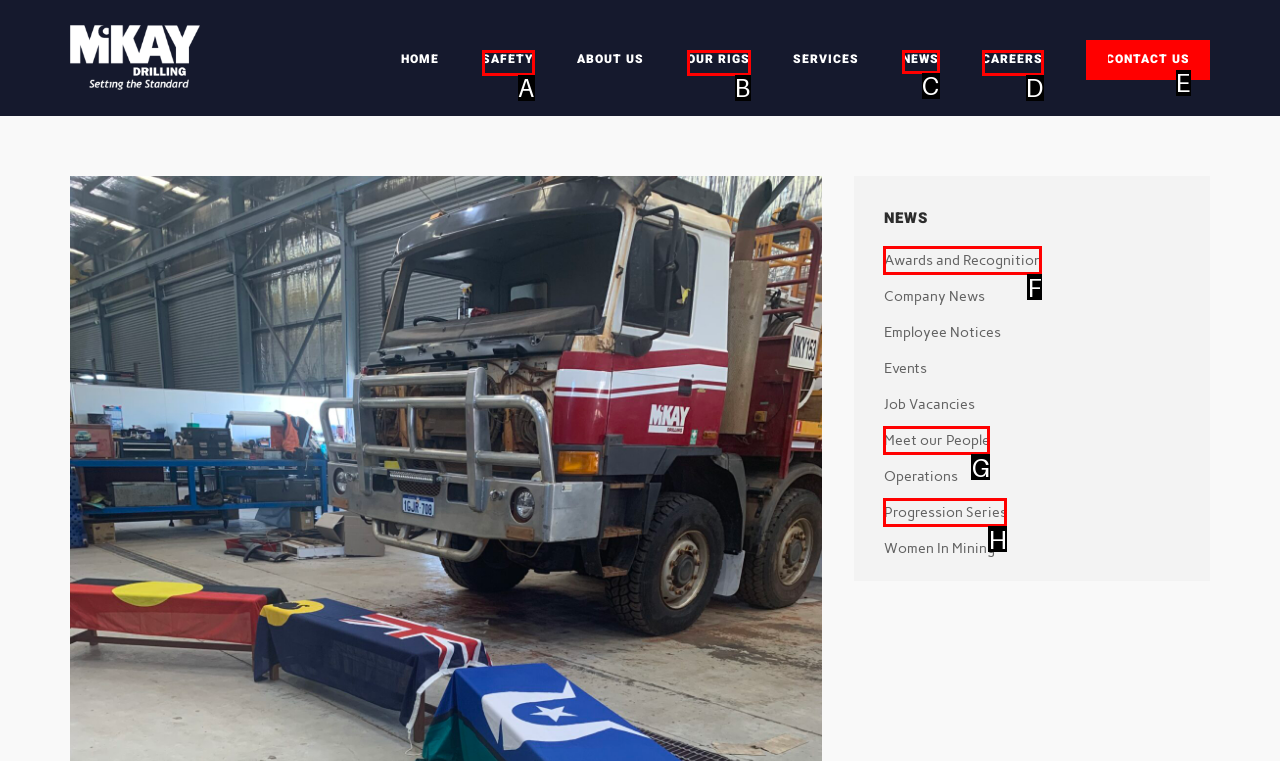Determine the letter of the UI element that you need to click to perform the task: contact us.
Provide your answer with the appropriate option's letter.

E